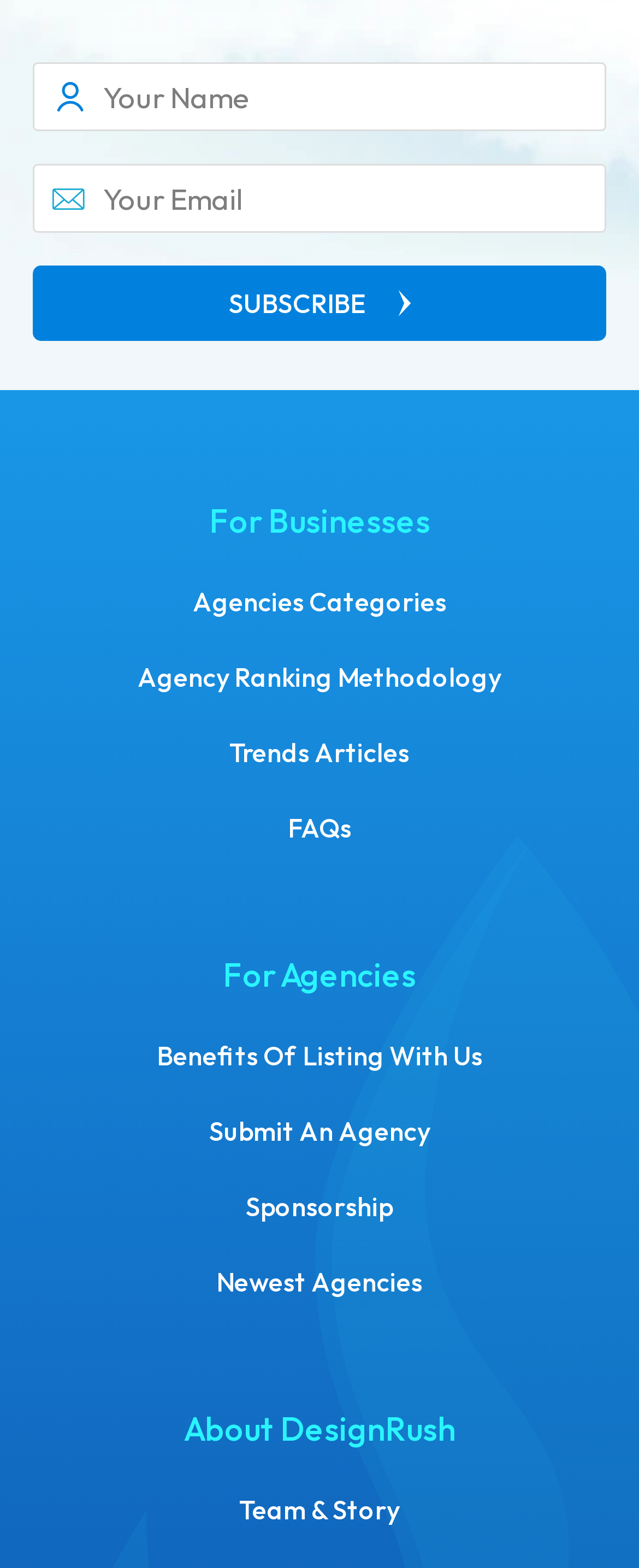Locate the bounding box coordinates of the area that needs to be clicked to fulfill the following instruction: "Learn about agency ranking methodology". The coordinates should be in the format of four float numbers between 0 and 1, namely [left, top, right, bottom].

[0.215, 0.421, 0.785, 0.442]